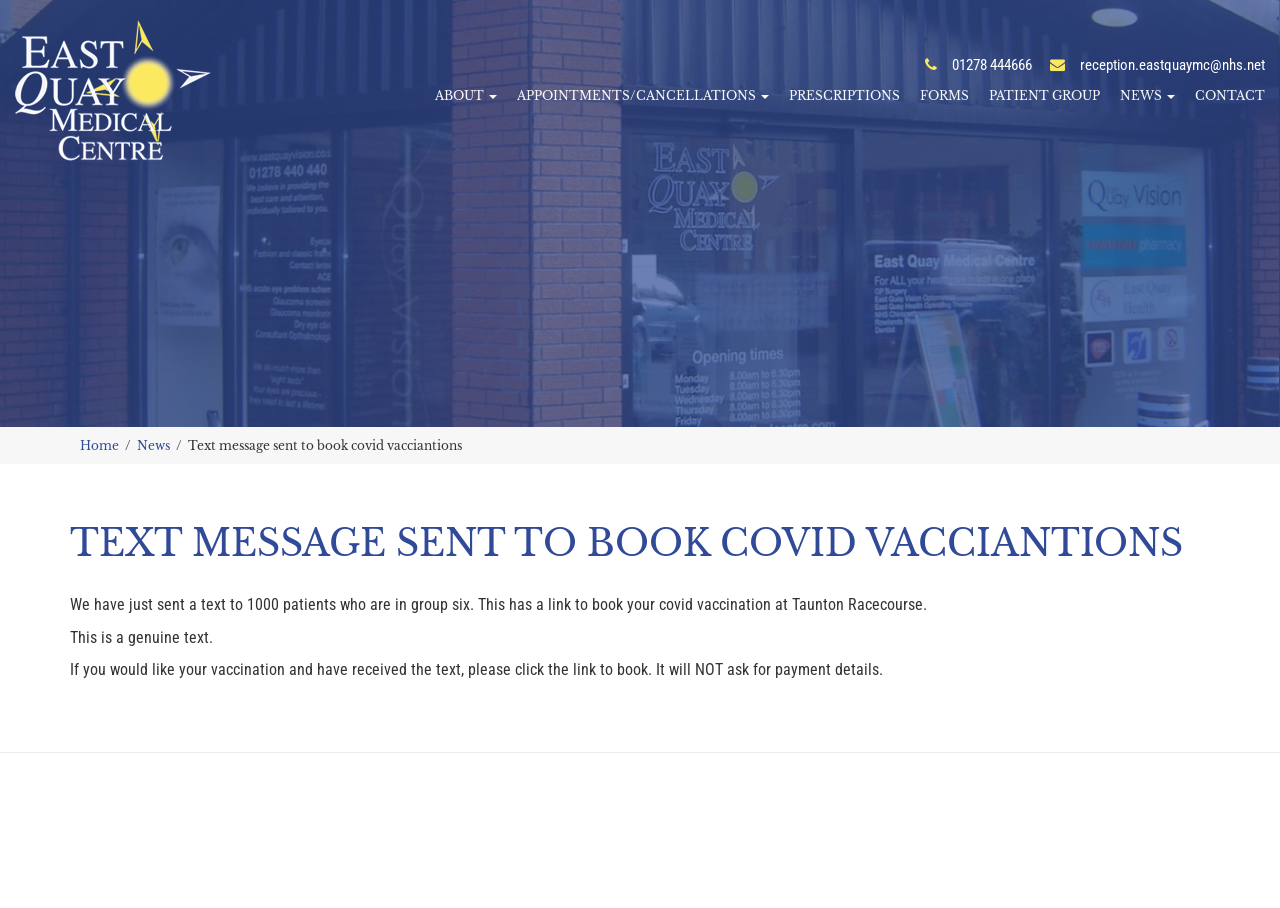Provide the bounding box coordinates of the HTML element described as: "Patient Group". The bounding box coordinates should be four float numbers between 0 and 1, i.e., [left, top, right, bottom].

[0.765, 0.084, 0.867, 0.128]